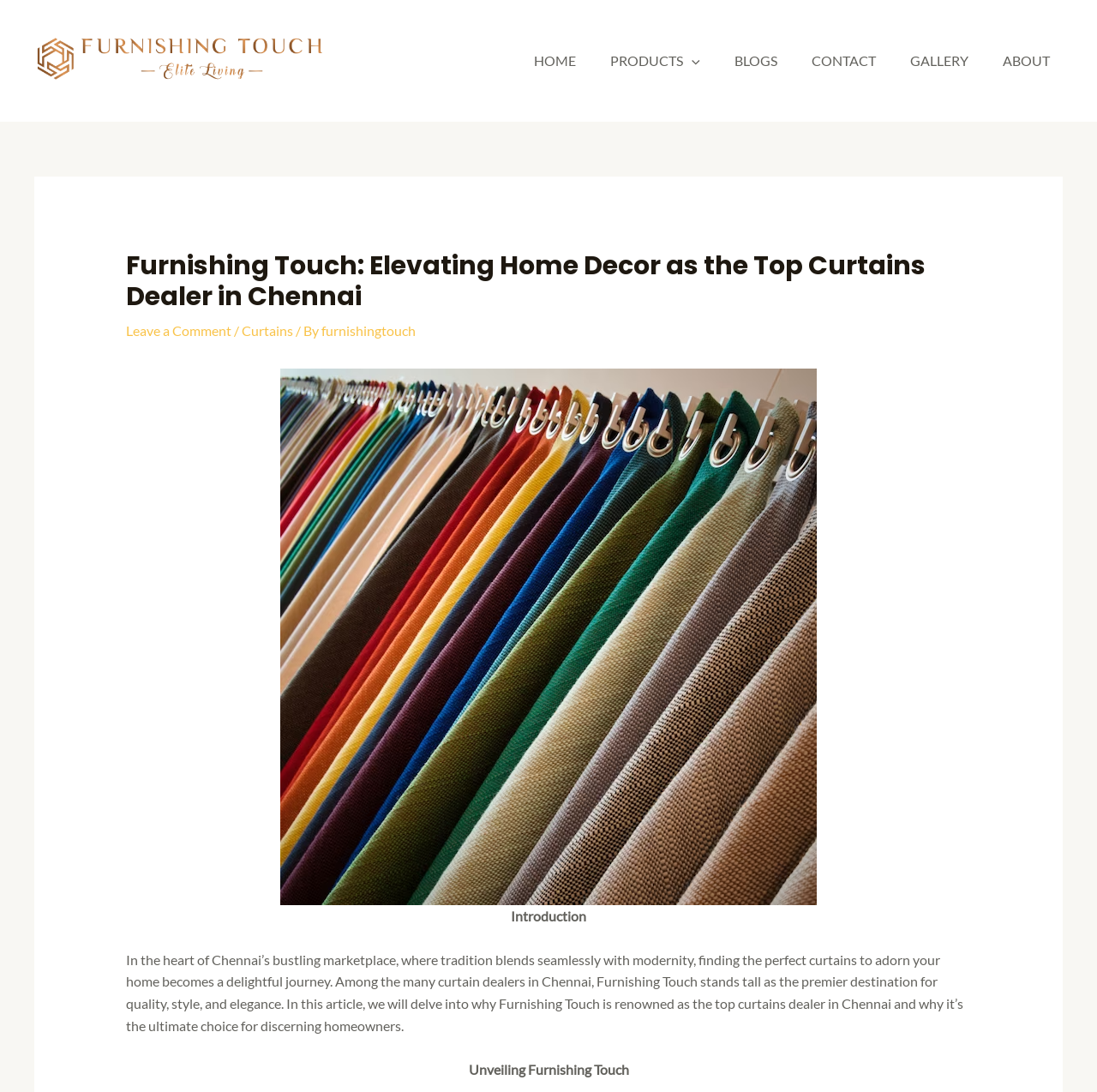Please locate the bounding box coordinates of the element that should be clicked to complete the given instruction: "Toggle the PRODUCTS menu".

[0.623, 0.048, 0.638, 0.063]